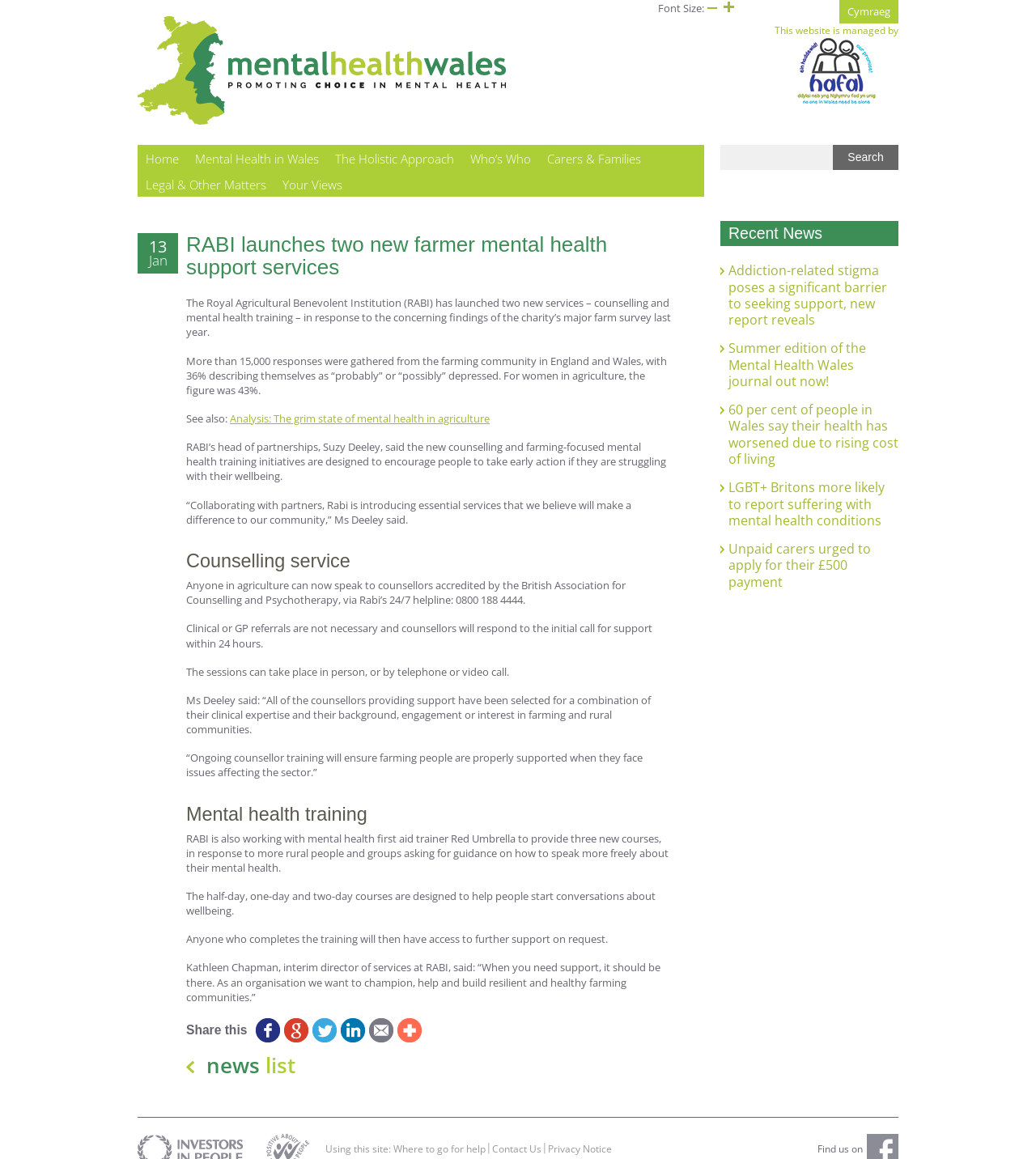Locate the bounding box coordinates of the area where you should click to accomplish the instruction: "Share on Twitter".

None